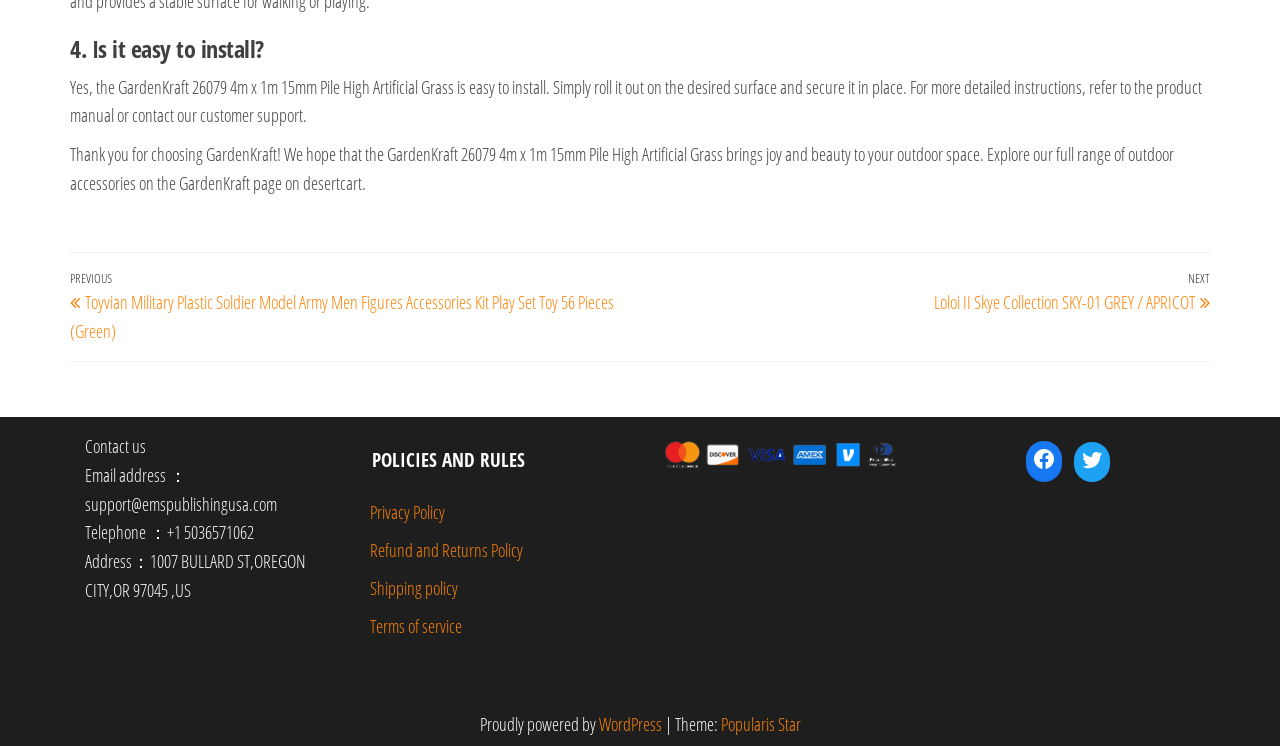What is the product being described?
Please respond to the question thoroughly and include all relevant details.

I inferred this answer by reading the text 'GardenKraft 26079 4m x 1m 15mm Pile High Artificial Grass' which is mentioned multiple times on the webpage, indicating that it is the main product being described.